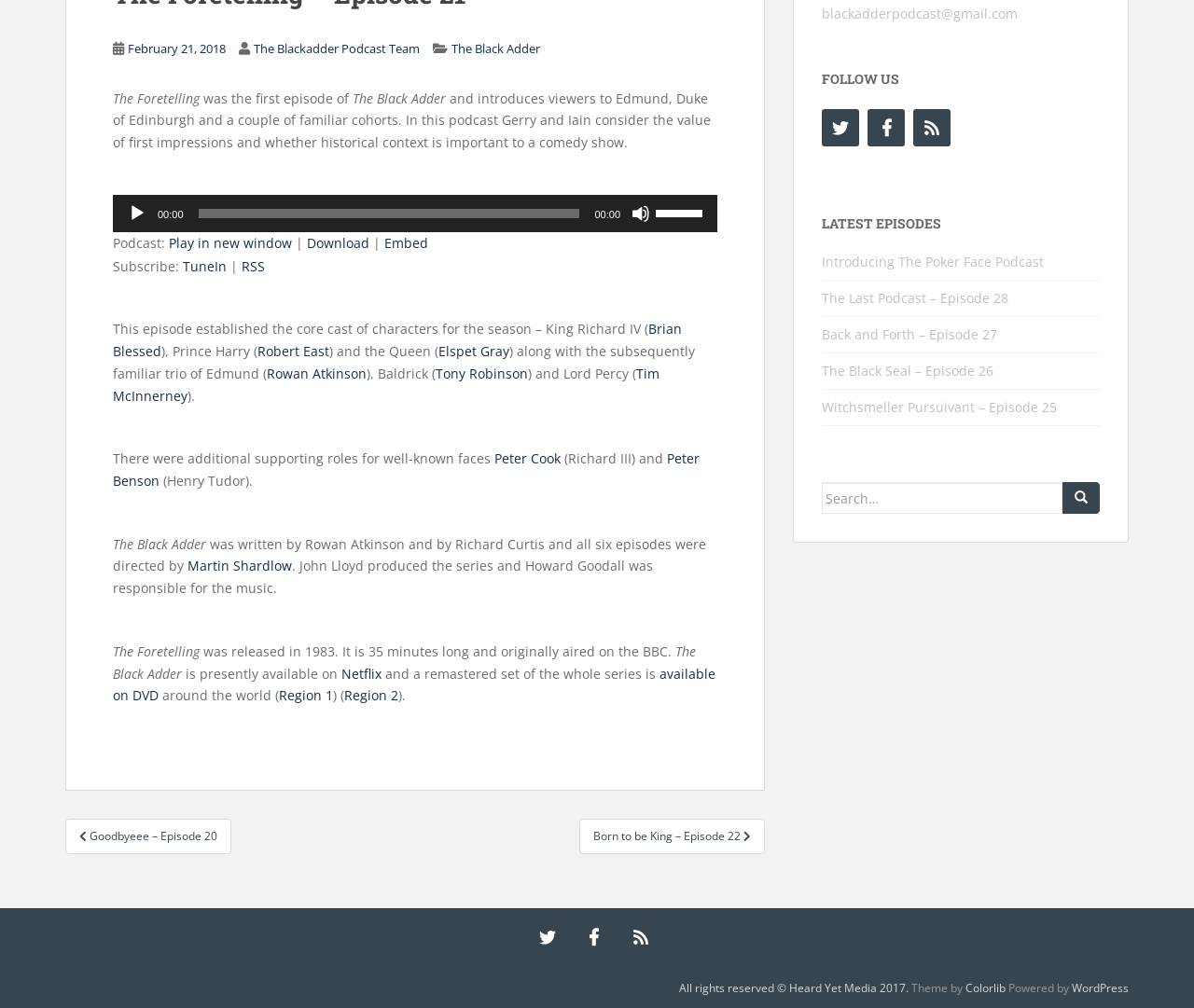Provide the bounding box for the UI element matching this description: "Wszystkie parametry".

None